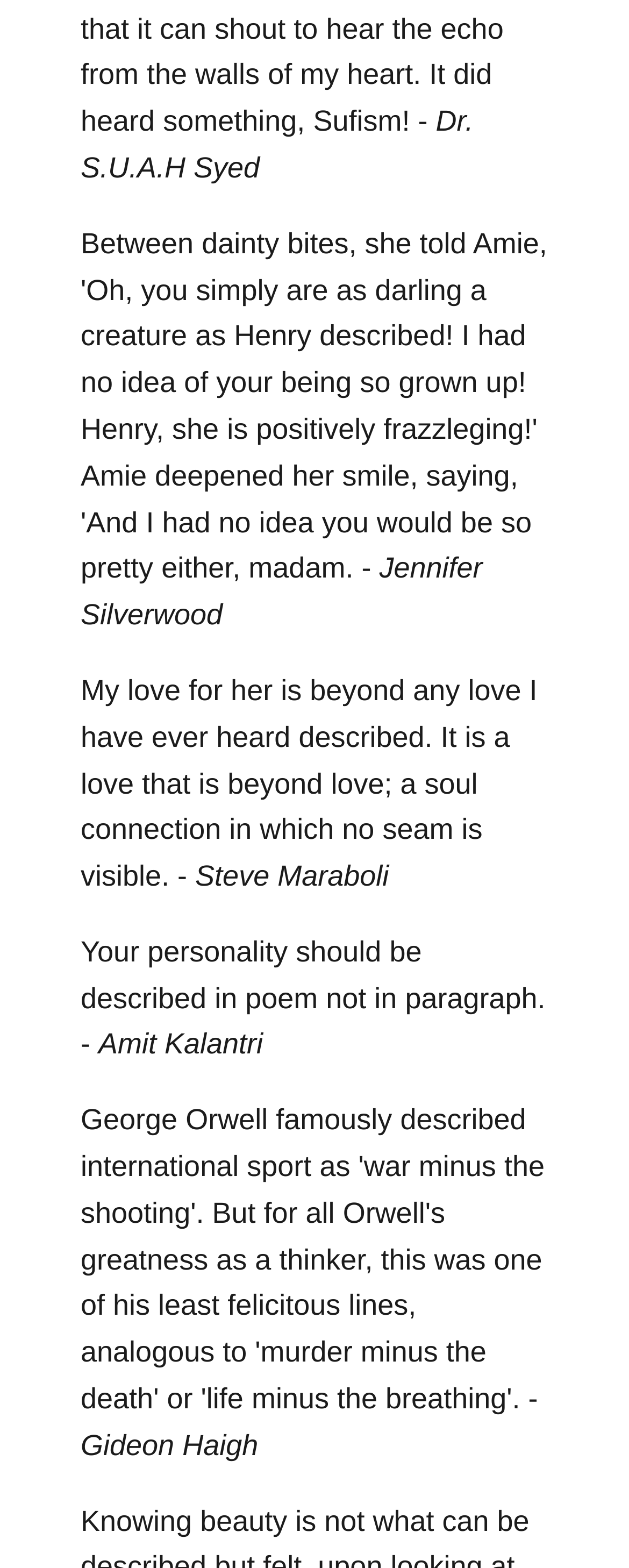Given the content of the image, can you provide a detailed answer to the question?
What is the word above 'hear'?

The word above 'hear' is 'shout' which is a link element with bounding box coordinates [0.341, 0.008, 0.454, 0.028].